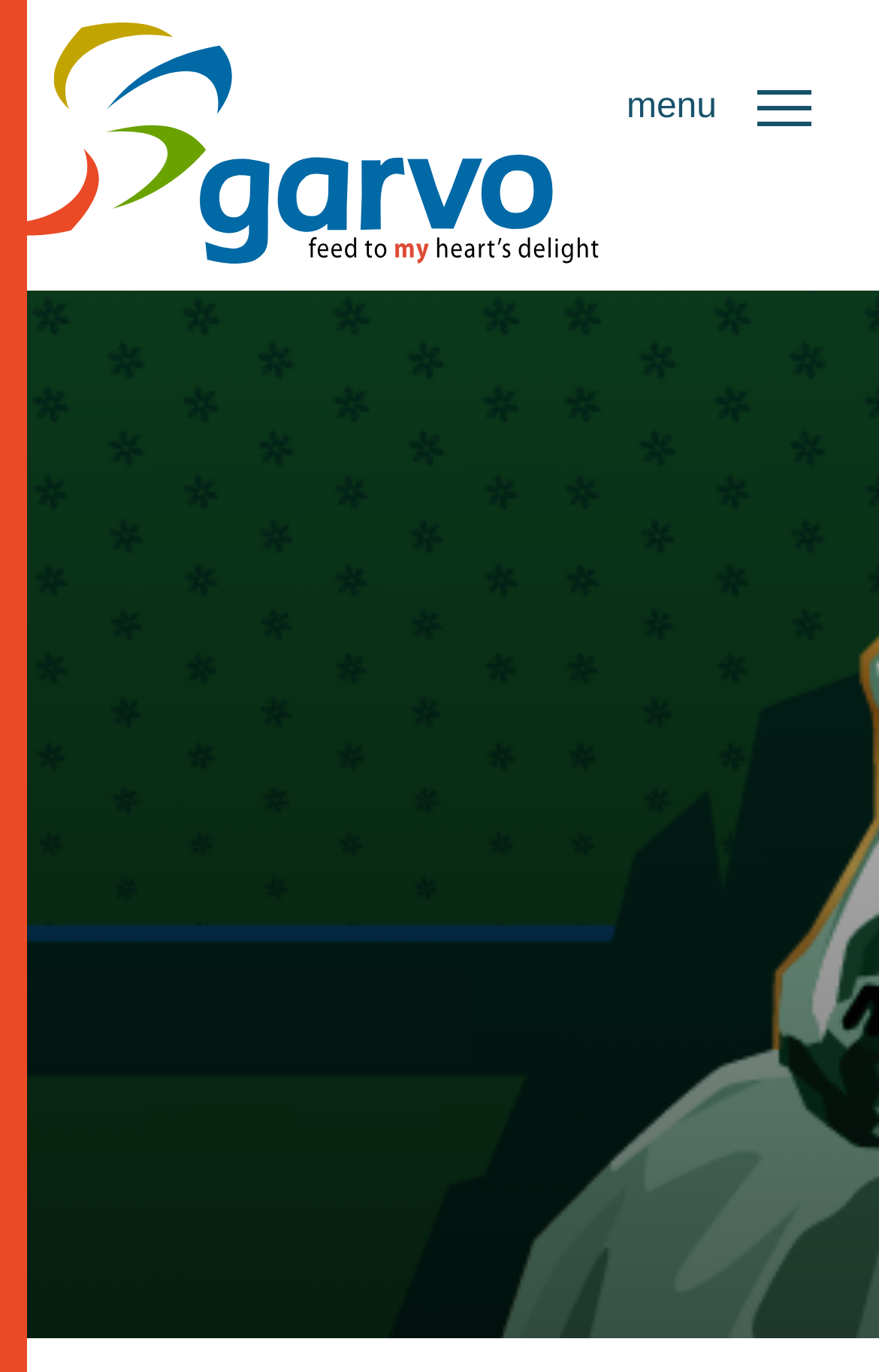From the webpage screenshot, identify the region described by the heart. Provide the bounding box coordinates as (top-left x, top-left y, bottom-right x, bottom-right y), with each value being a floating point number between 0 and 1.

[0.305, 0.53, 0.497, 0.565]